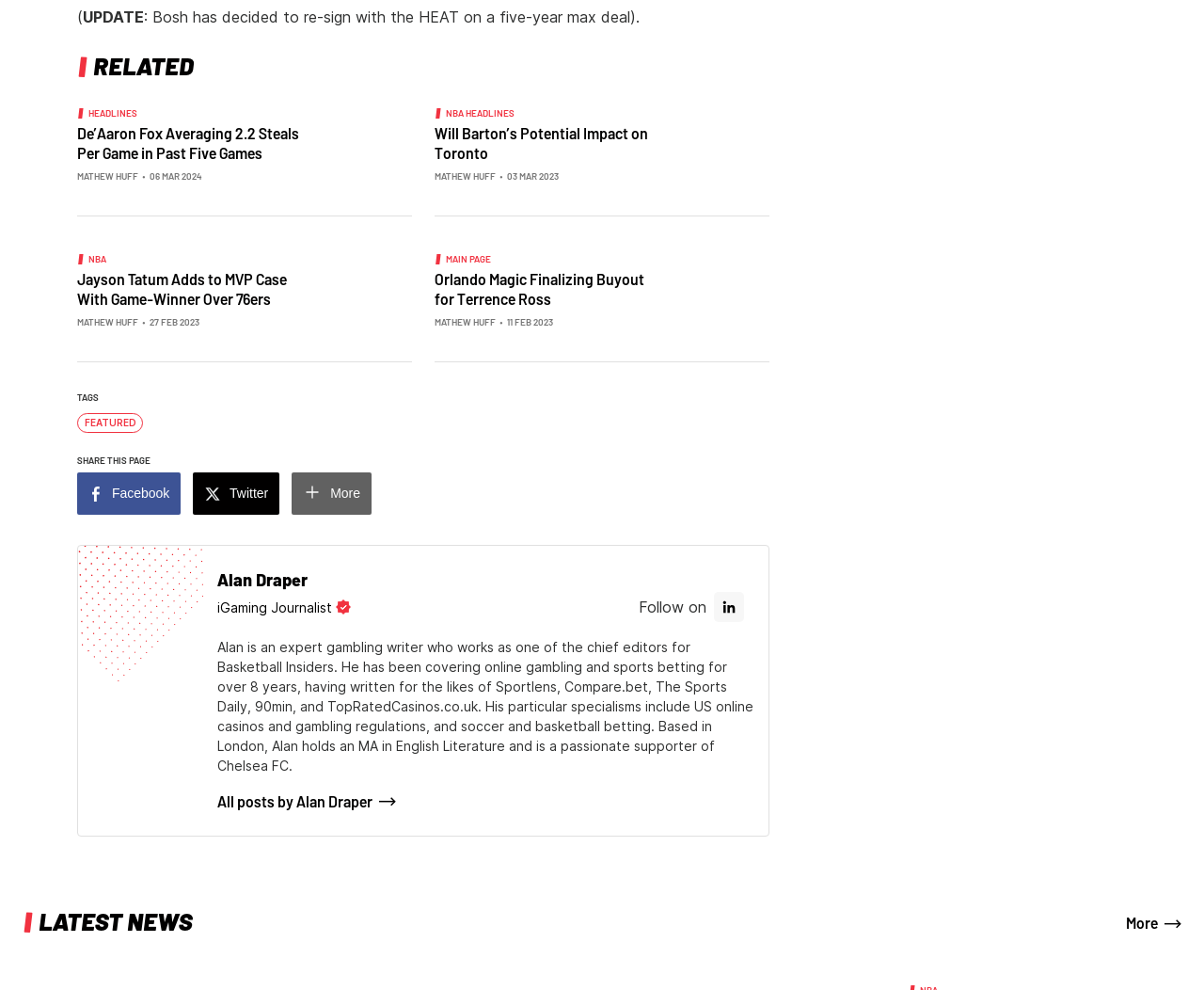Who is the author of the article about Jayson Tatum?
Your answer should be a single word or phrase derived from the screenshot.

MATHEW HUFF